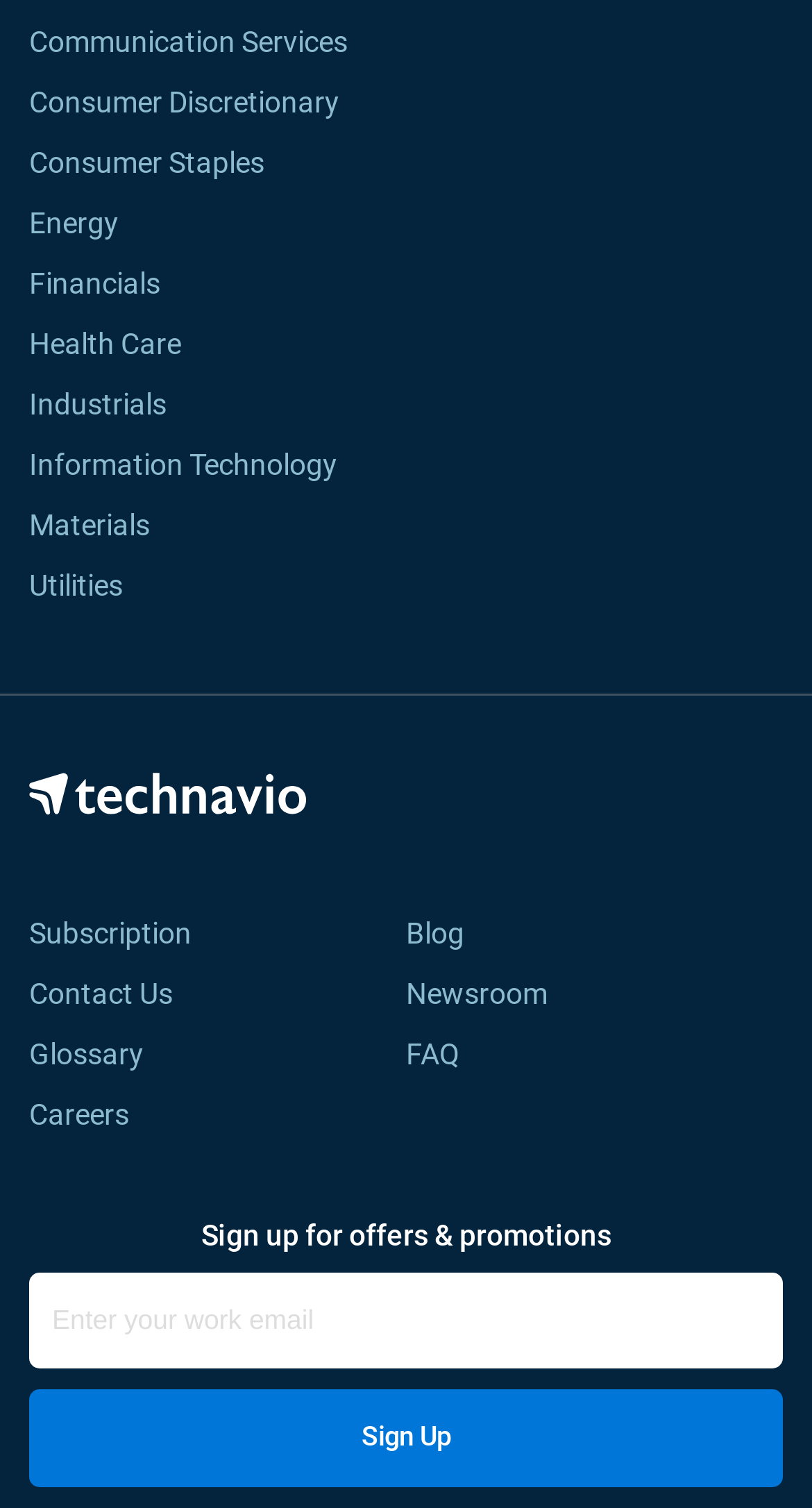Please answer the following question as detailed as possible based on the image: 
What is the button below the textbox for?

The button element with the text 'Sign Up' is located below the textbox, suggesting that it is for submitting the email address entered in the textbox to sign up for offers and promotions.